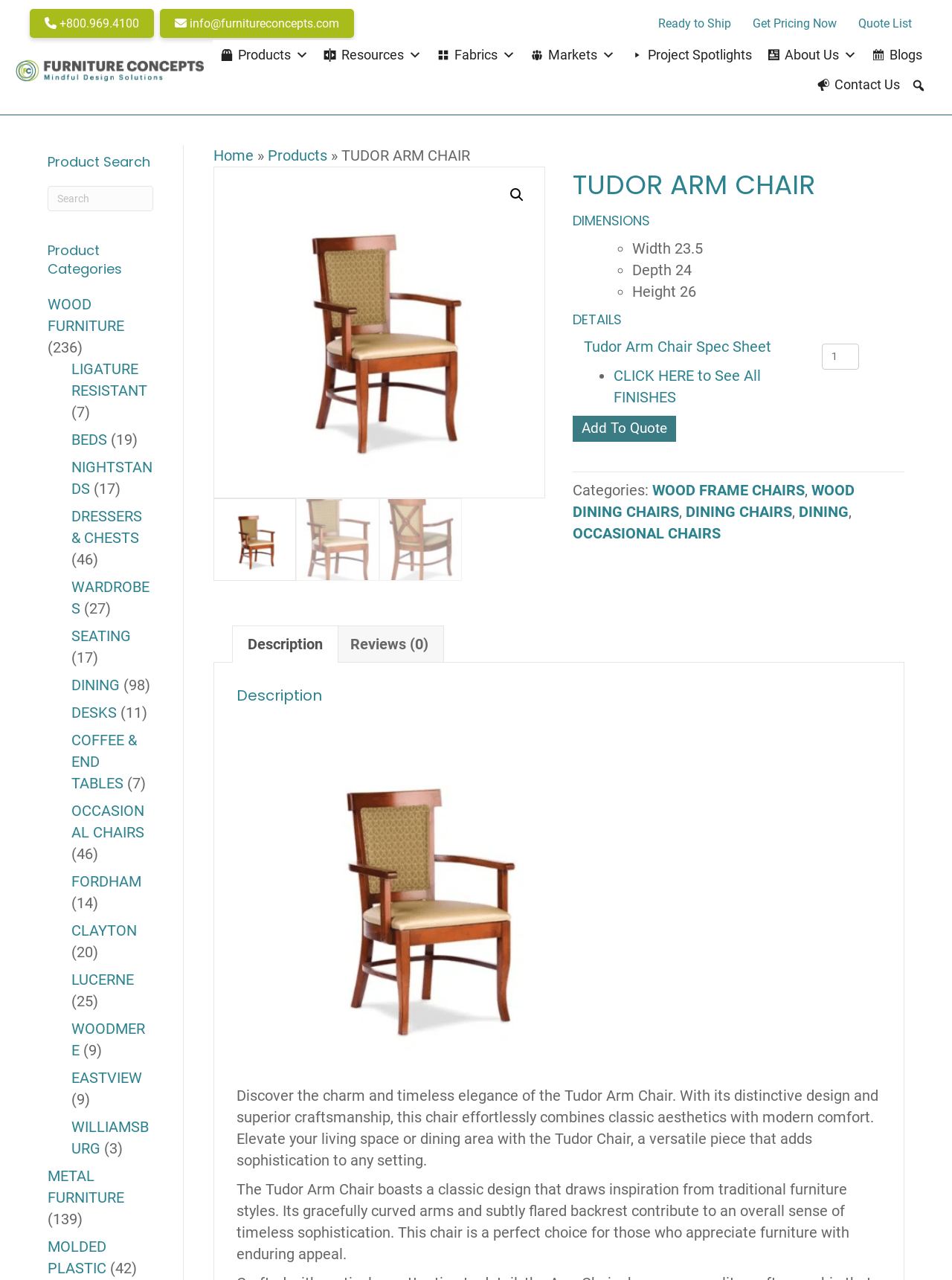Please identify the coordinates of the bounding box for the clickable region that will accomplish this instruction: "Search for products".

[0.953, 0.058, 0.977, 0.075]